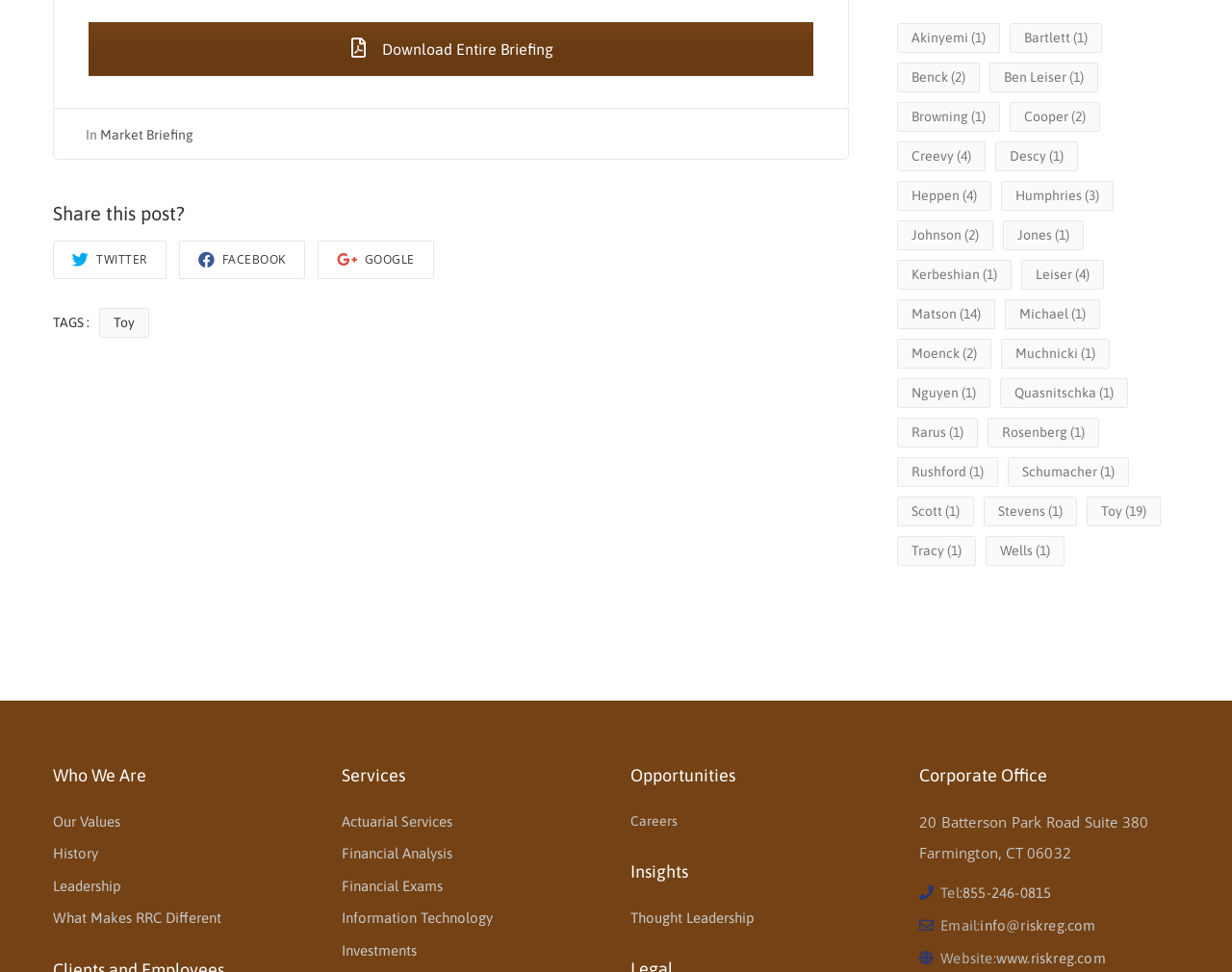Find the bounding box coordinates of the clickable element required to execute the following instruction: "Explore opportunities in Careers". Provide the coordinates as four float numbers between 0 and 1, i.e., [left, top, right, bottom].

[0.512, 0.837, 0.55, 0.852]